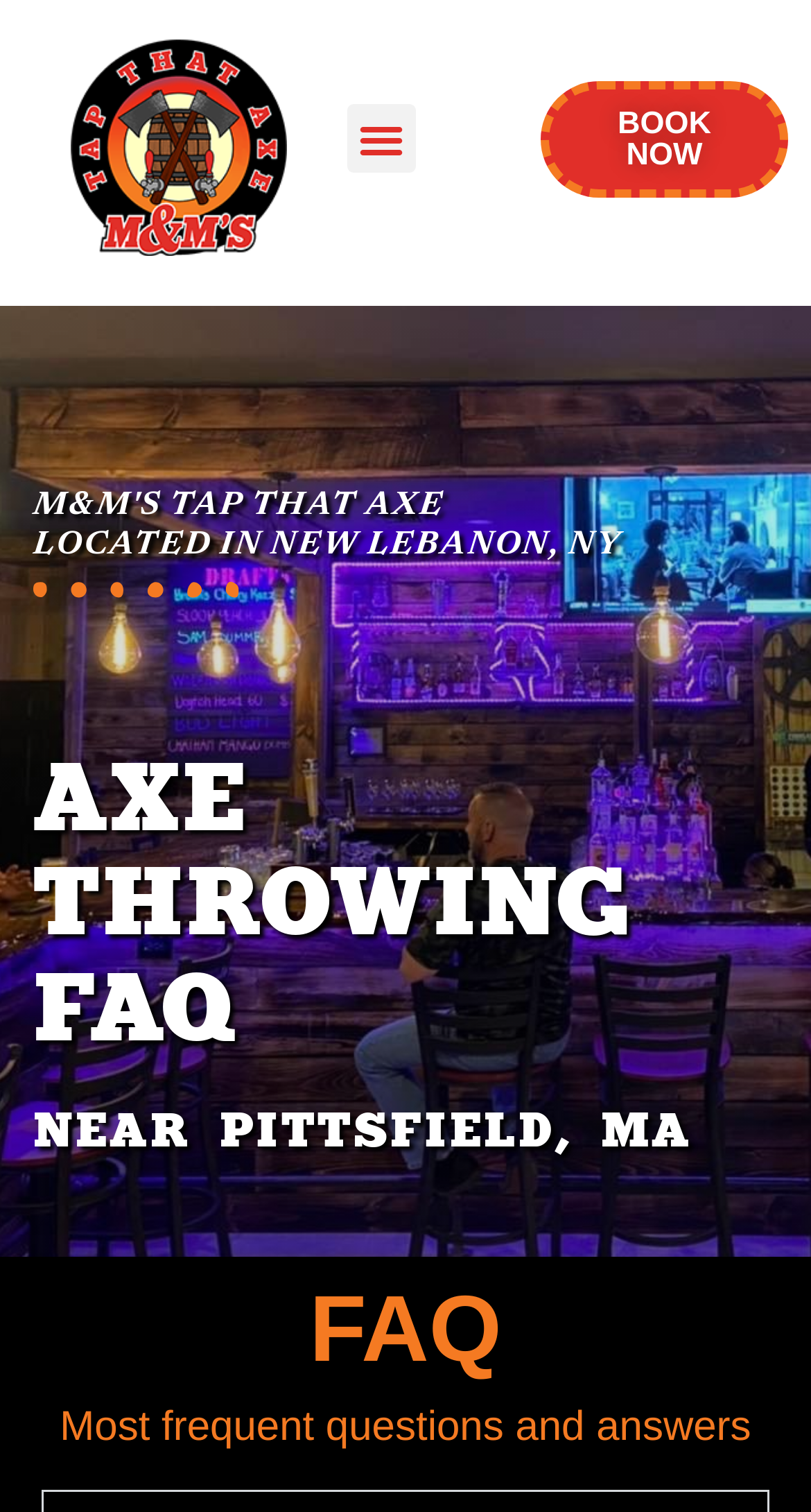Locate and extract the text of the main heading on the webpage.

AXE THROWING FAQ
NEAR PITTSFIELD, MA